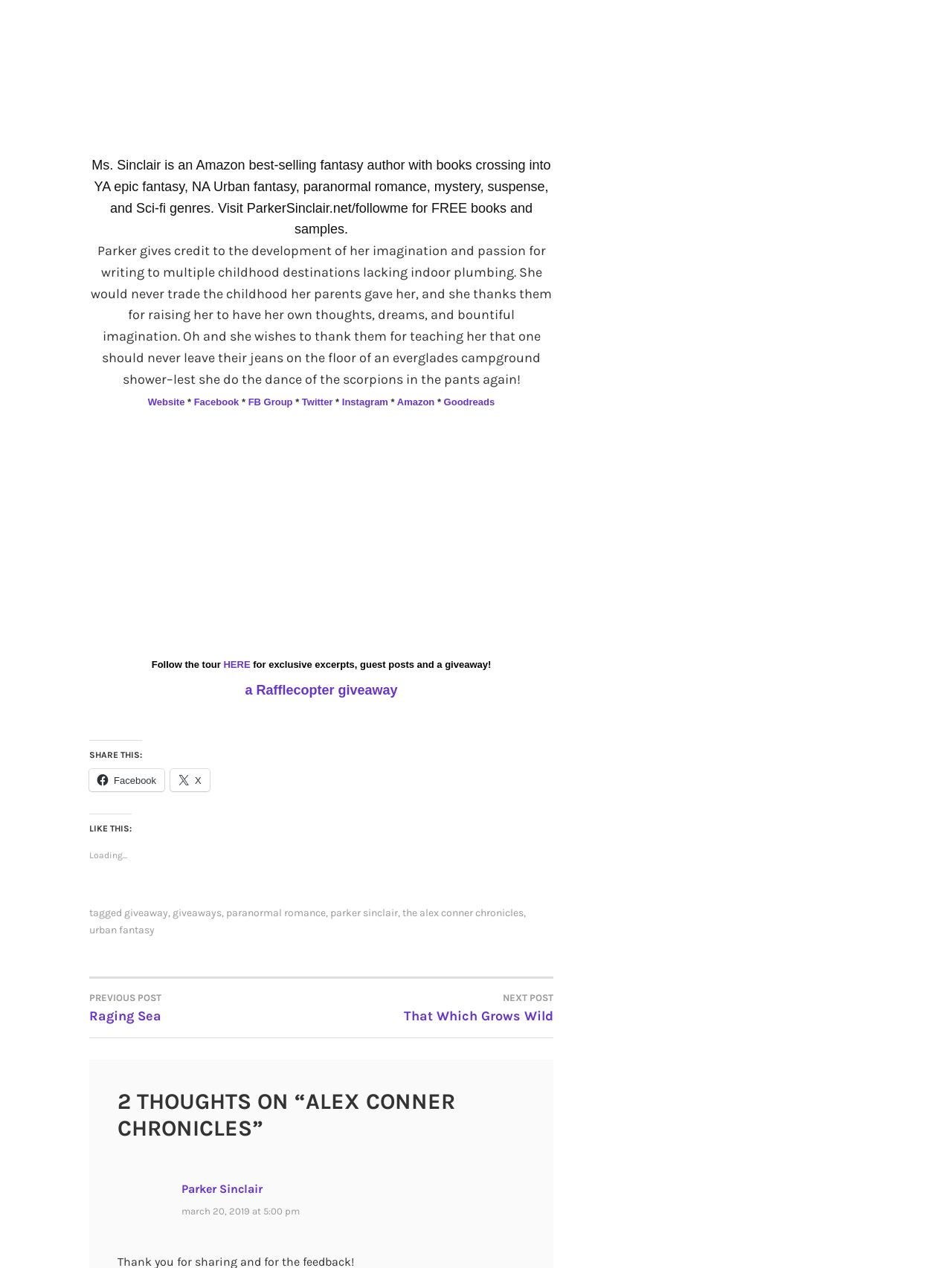What is the name of the book series?
Look at the screenshot and provide an in-depth answer.

The name of the book series is mentioned in the link element with the text 'the alex conner chronicles'.